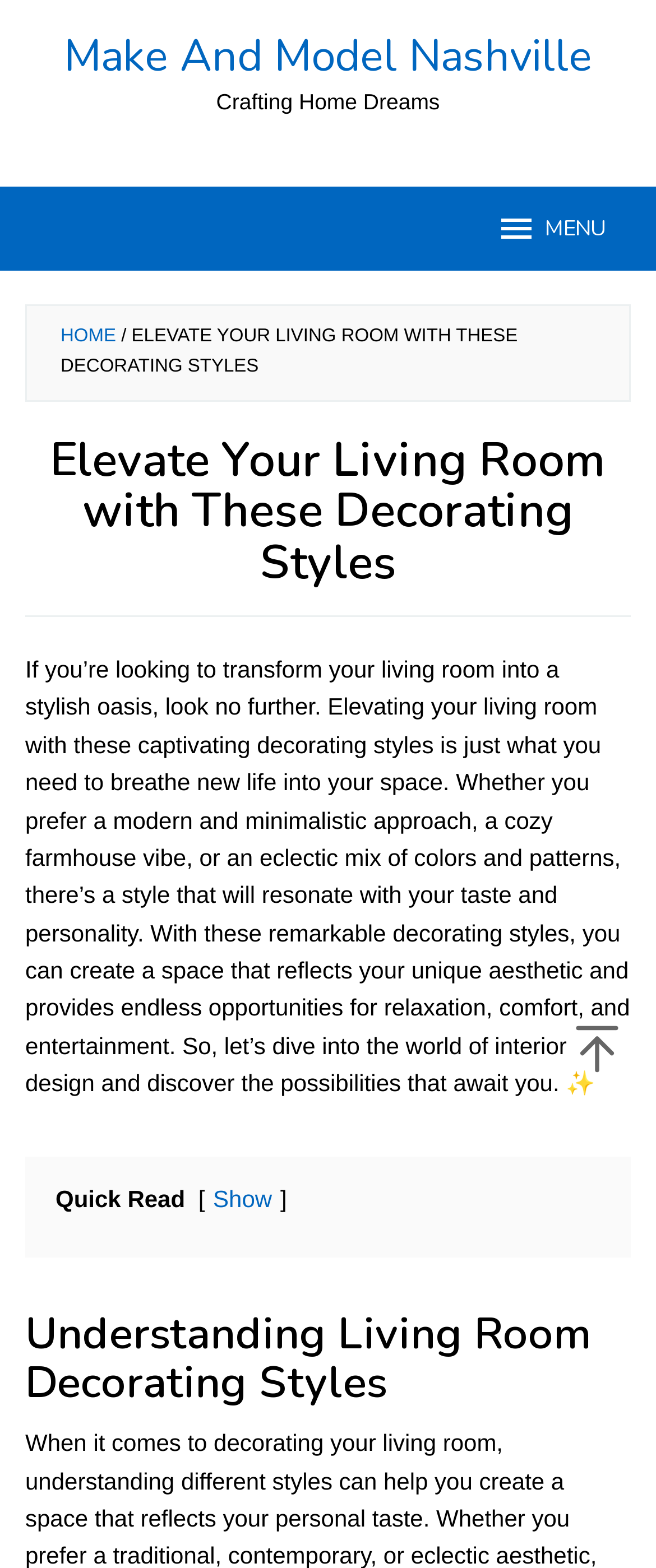Describe every aspect of the webpage comprehensively.

The webpage is about living room decorating styles, with a focus on transforming the space into an elegant and cozy retreat. At the top left of the page, there is a link to "Make And Model Nashville" and a static text "Crafting Home Dreams" positioned next to it. On the top right, there is a link to "MENU". Below the "MENU" link, there is a link to "HOME" followed by a forward slash.

The main content of the page is headed by a large title "ELEVATE YOUR LIVING ROOM WITH THESE DECORATING STYLES" which spans almost the entire width of the page. Below the title, there is a brief introduction to the topic, explaining that the page will provide guidance on transforming a living room into a stylish oasis. The introduction is followed by a longer paragraph that discusses the various decorating styles, including modern, minimalistic, cozy farmhouse, and eclectic mix of colors and patterns.

On the same level as the introduction, there is a heading "Elevate Your Living Room with These Decorating Styles" which is likely a duplicate of the main title. Below the introduction, there is a static text "Quick Read" and a link to "Show" positioned next to it. Finally, there is another heading "Understanding Living Room Decorating Styles" which appears to be a subtopic of the main content.

Overall, the page has a clear structure, with a prominent title, introduction, and main content, as well as several links and headings that provide additional information and navigation options.